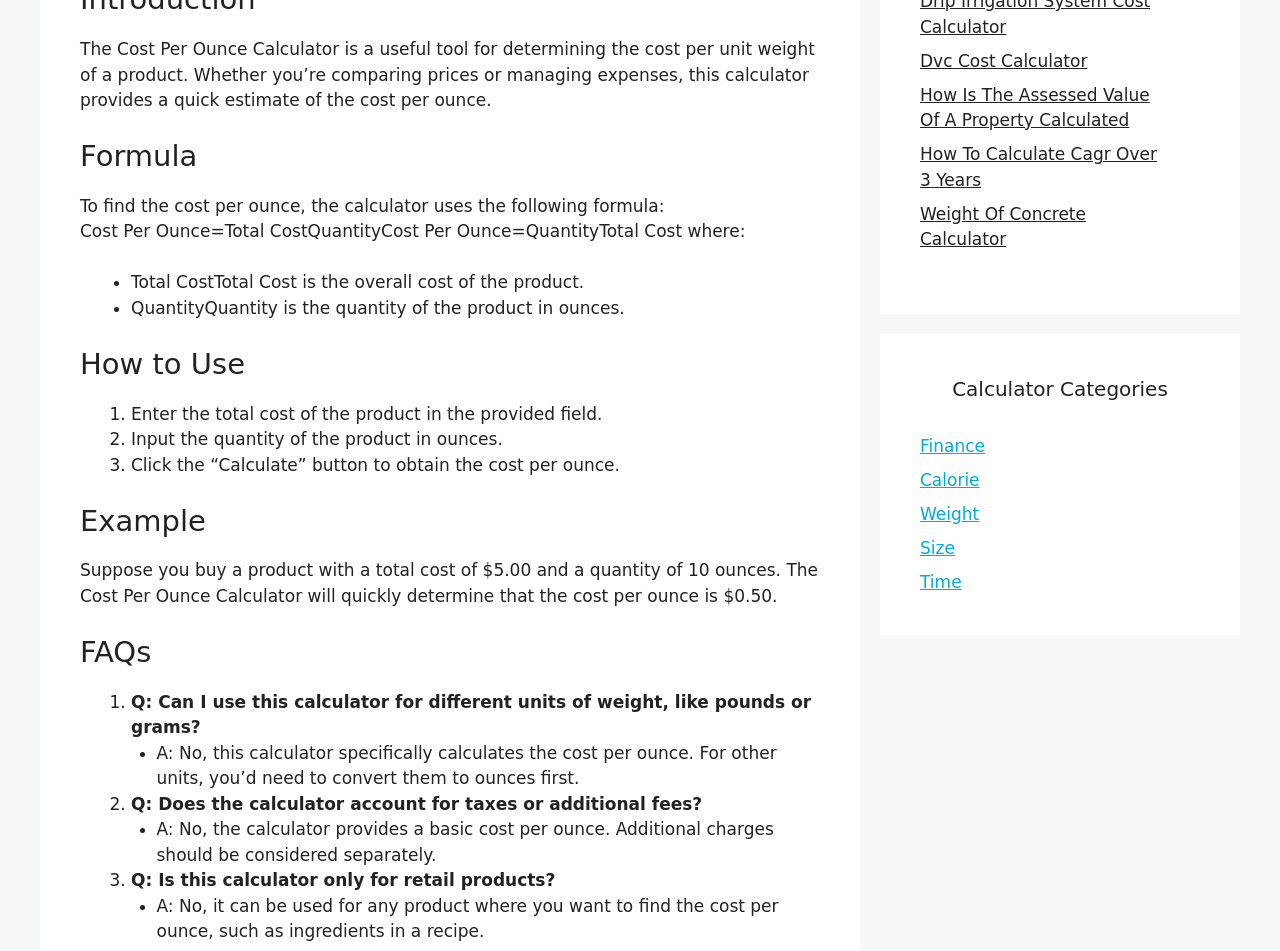Predict the bounding box of the UI element based on this description: "Weight".

[0.719, 0.53, 0.765, 0.551]